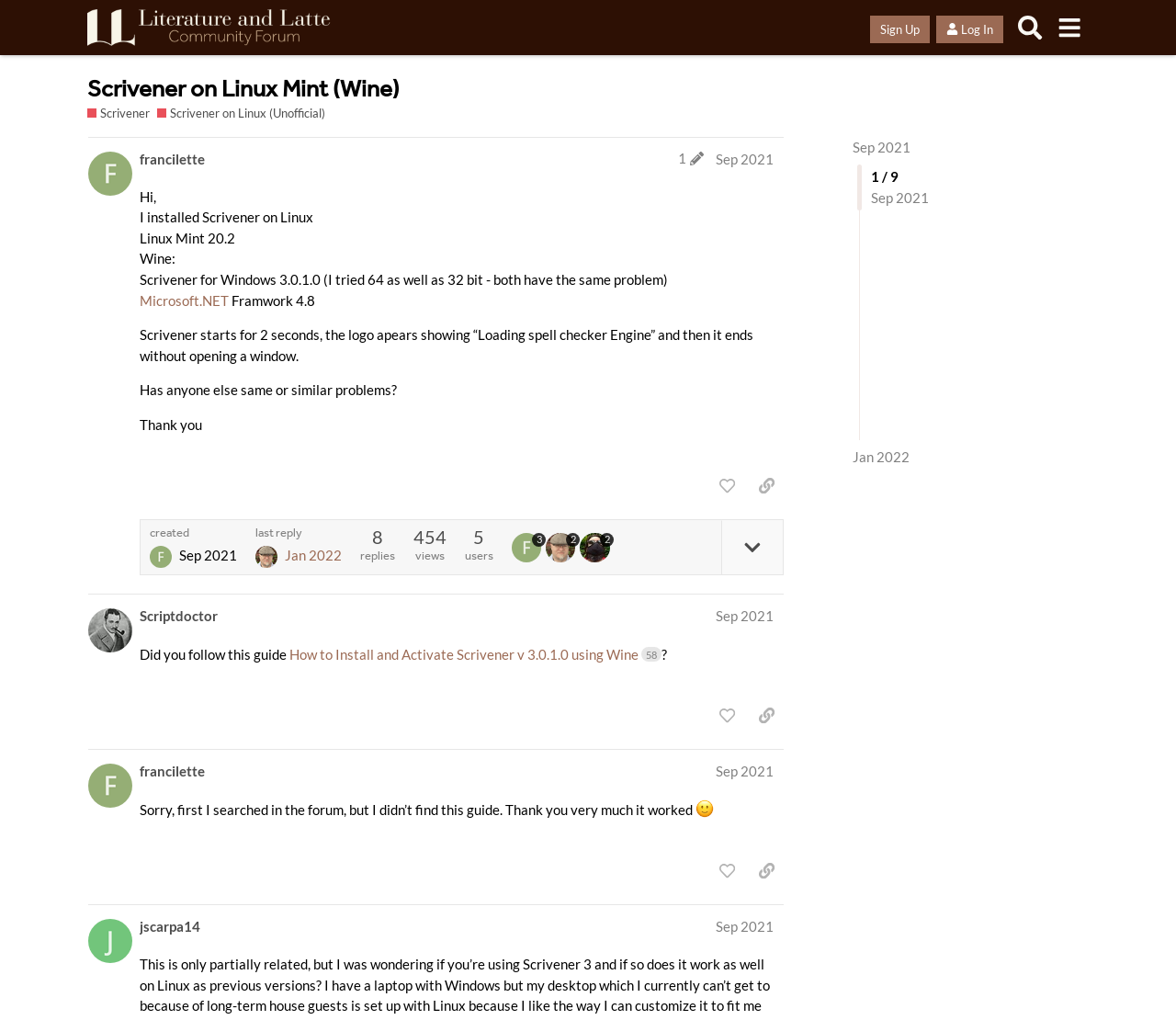Provide a short, one-word or phrase answer to the question below:
How many posts are there in this thread?

4